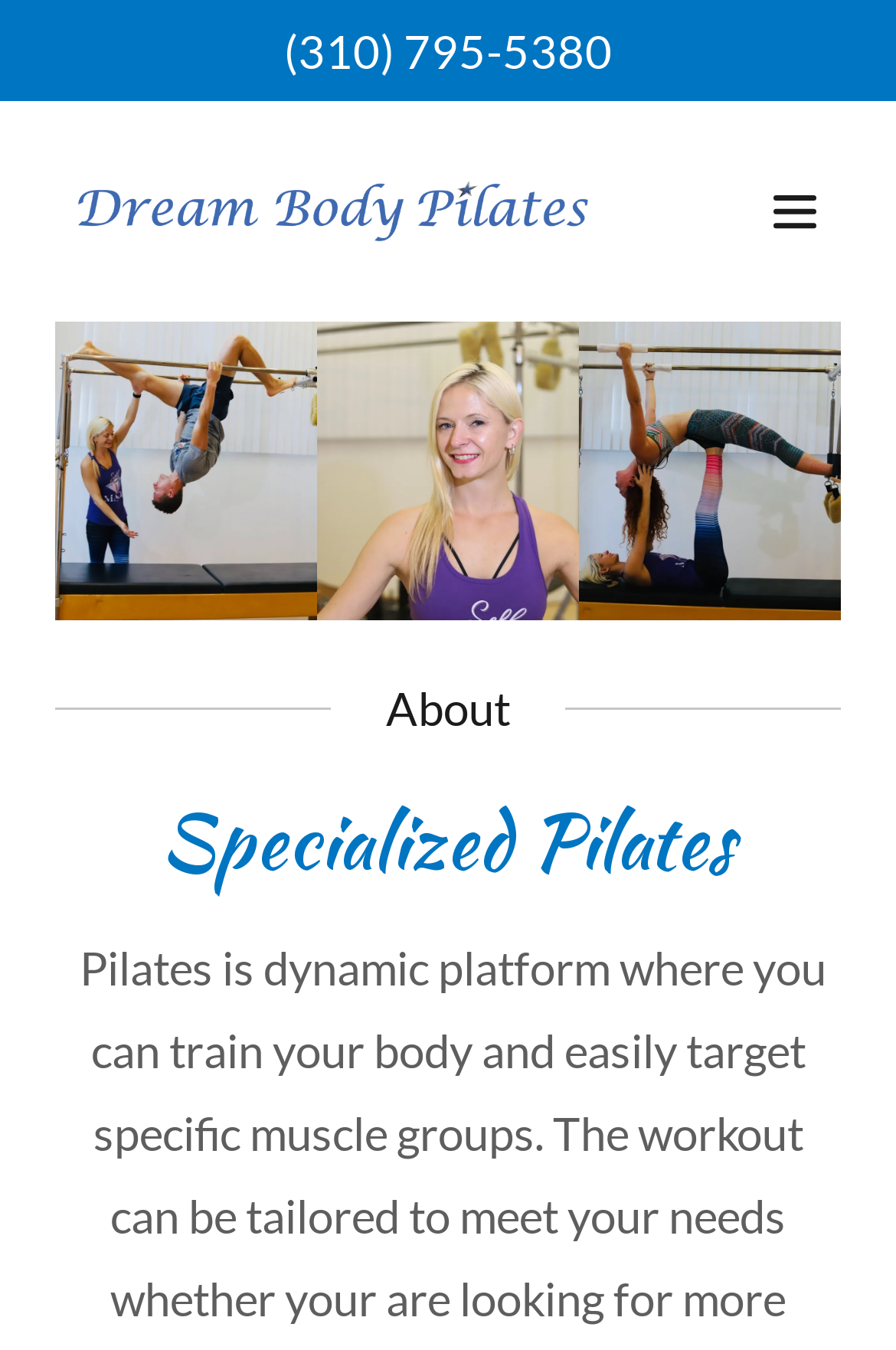Predict the bounding box coordinates for the UI element described as: "aria-label="Hamburger Site Navigation Icon"". The coordinates should be four float numbers between 0 and 1, presented as [left, top, right, bottom].

[0.836, 0.123, 0.938, 0.191]